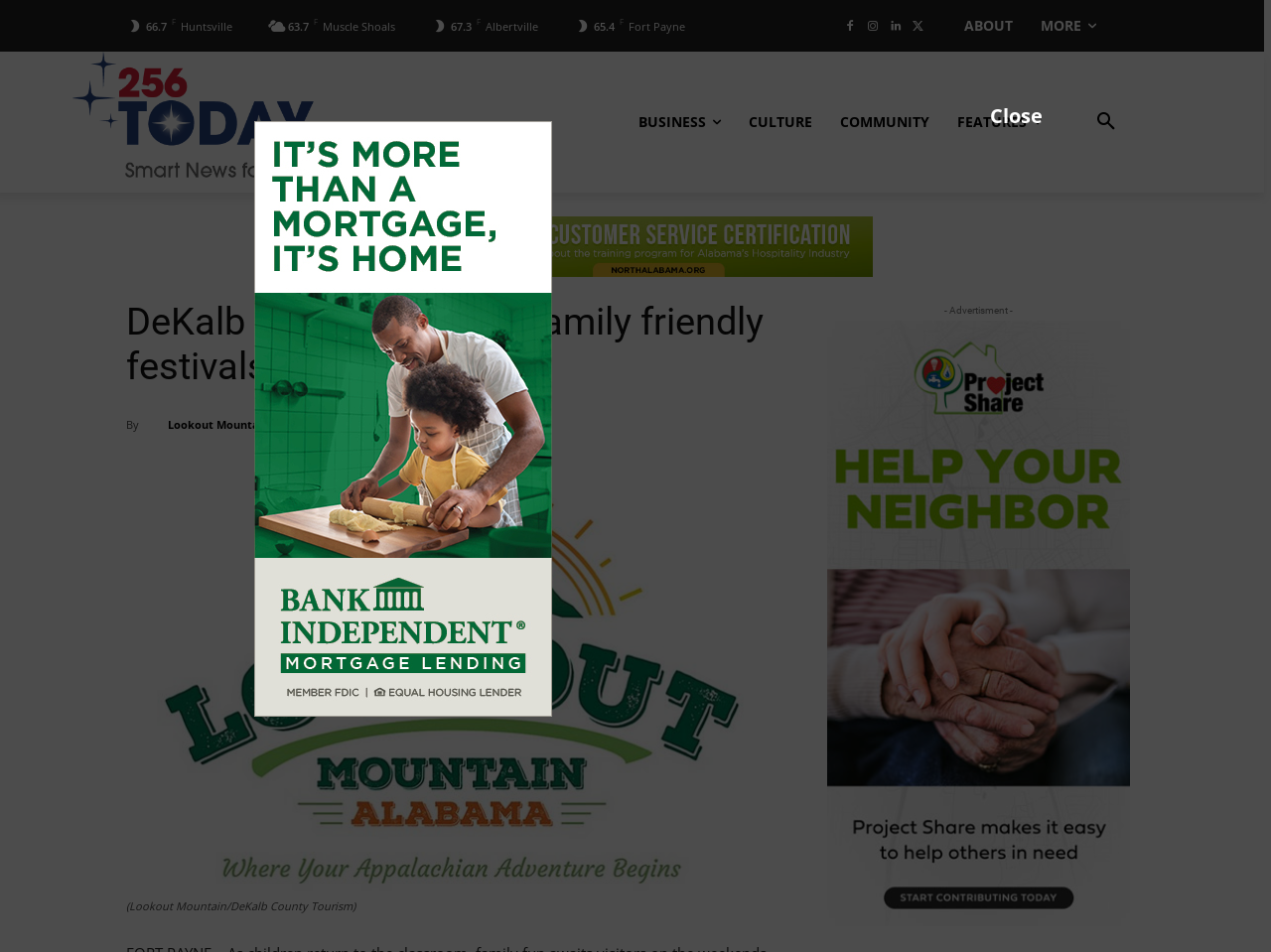Identify the bounding box coordinates of the specific part of the webpage to click to complete this instruction: "Click the CULTURE link".

[0.578, 0.087, 0.65, 0.17]